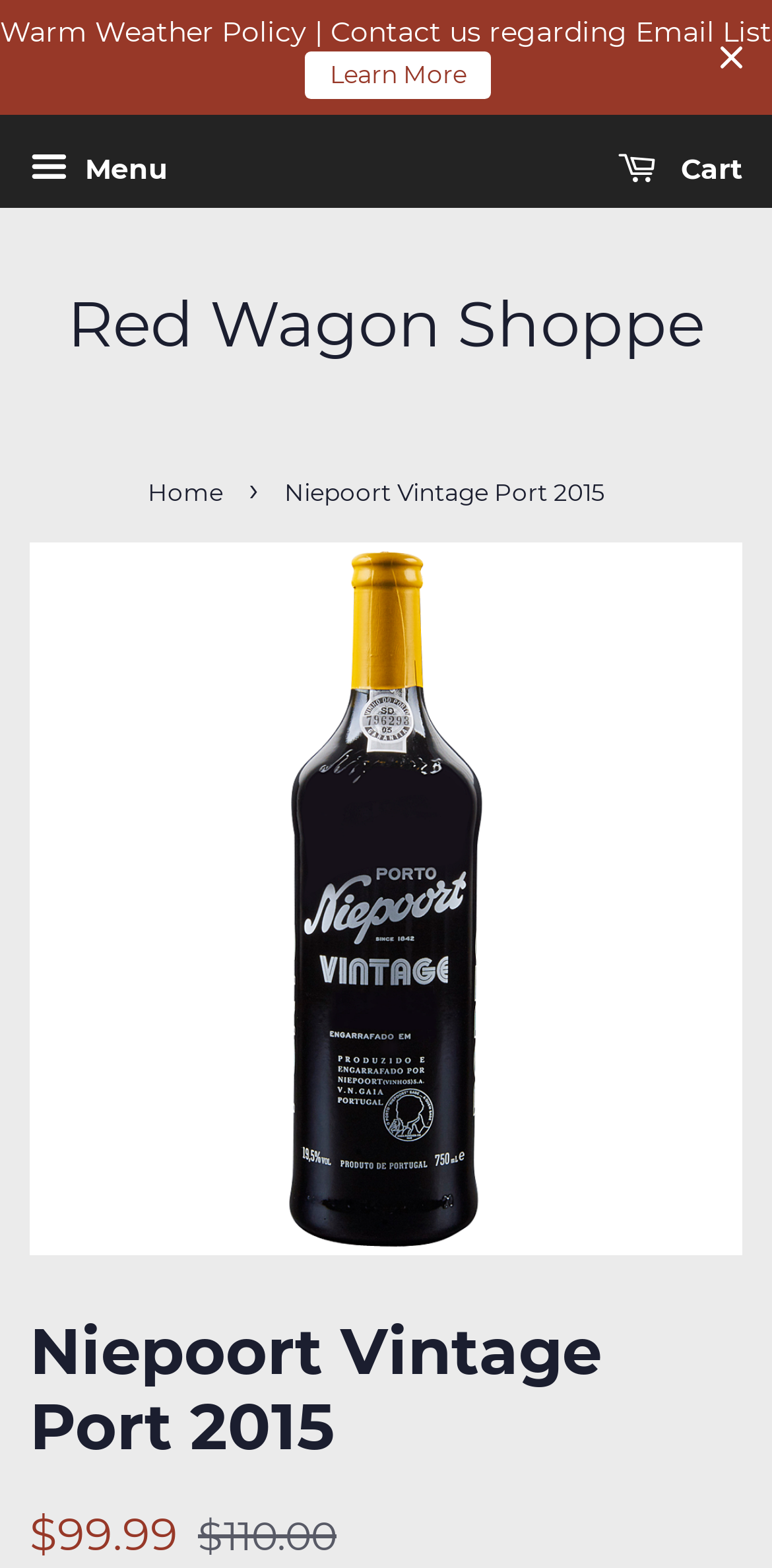Use a single word or phrase to answer the question: Is there a link to the homepage on the page?

Yes